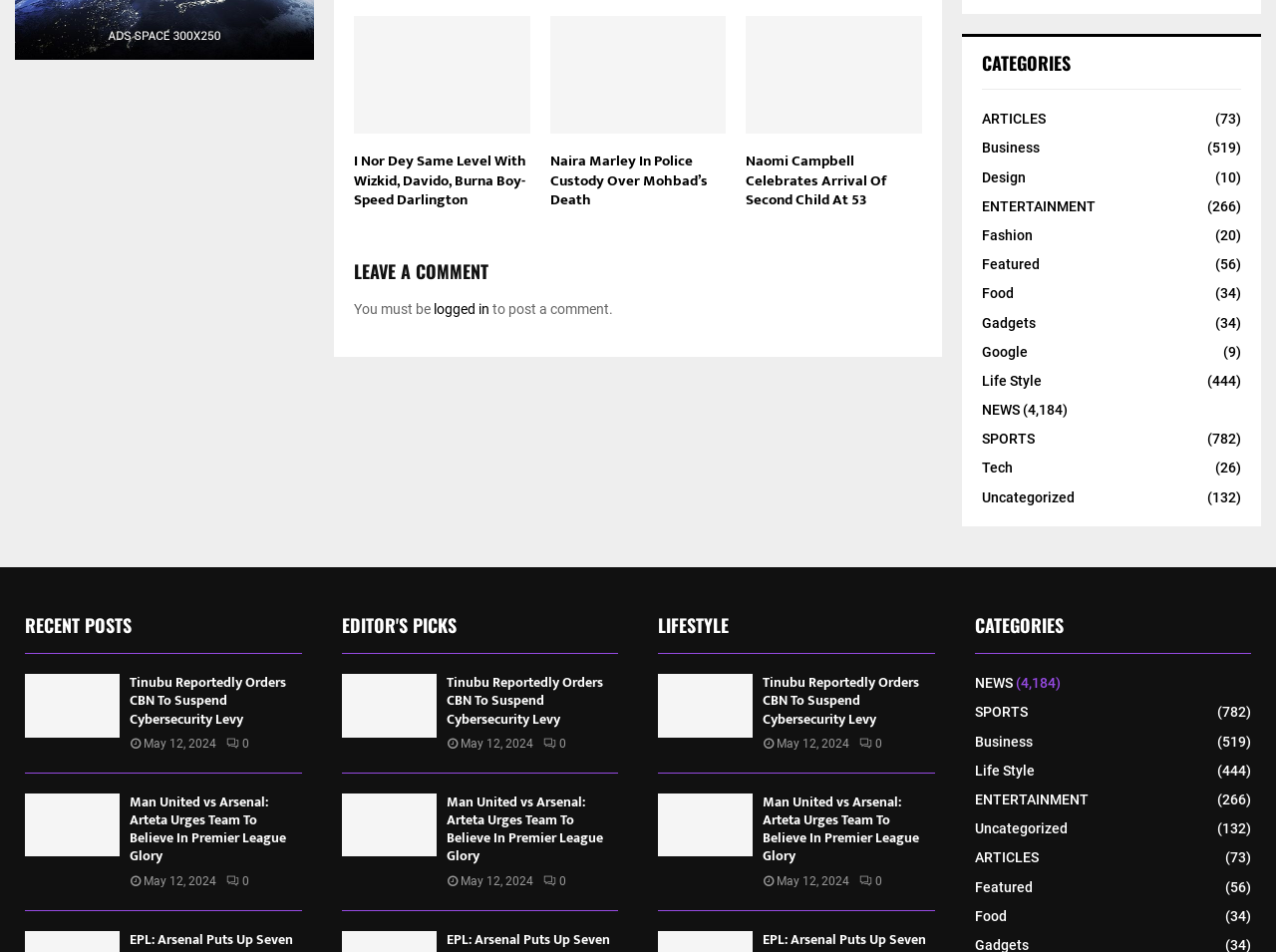Please find the bounding box coordinates of the element that must be clicked to perform the given instruction: "View the 'NEWS' category". The coordinates should be four float numbers from 0 to 1, i.e., [left, top, right, bottom].

[0.77, 0.422, 0.799, 0.439]